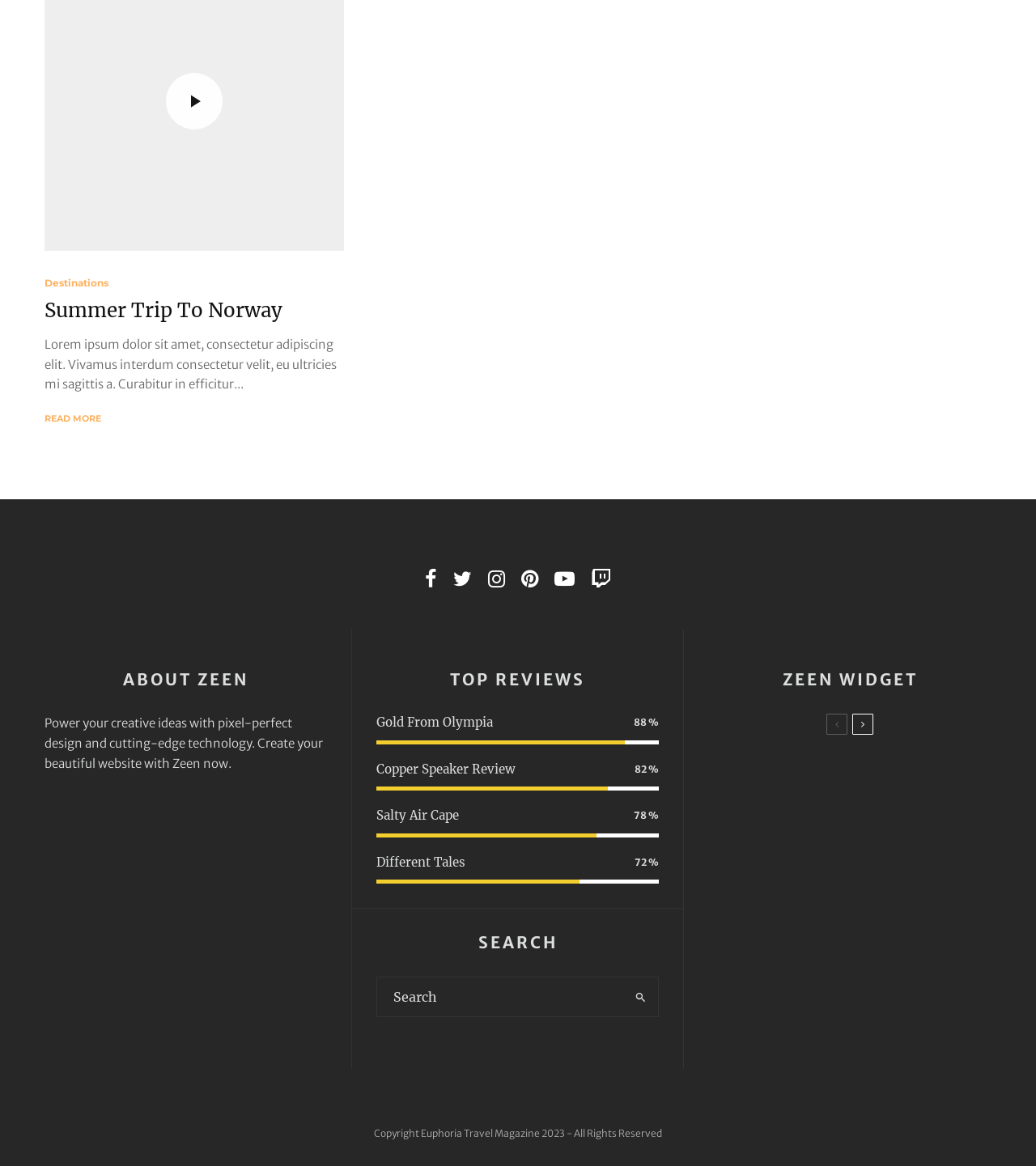What is the copyright year of the webpage?
Please provide an in-depth and detailed response to the question.

I found the copyright information at the bottom of the webpage, which states 'Copyright Euphoria Travel Magazine 2023 - All Rights Reserved'.